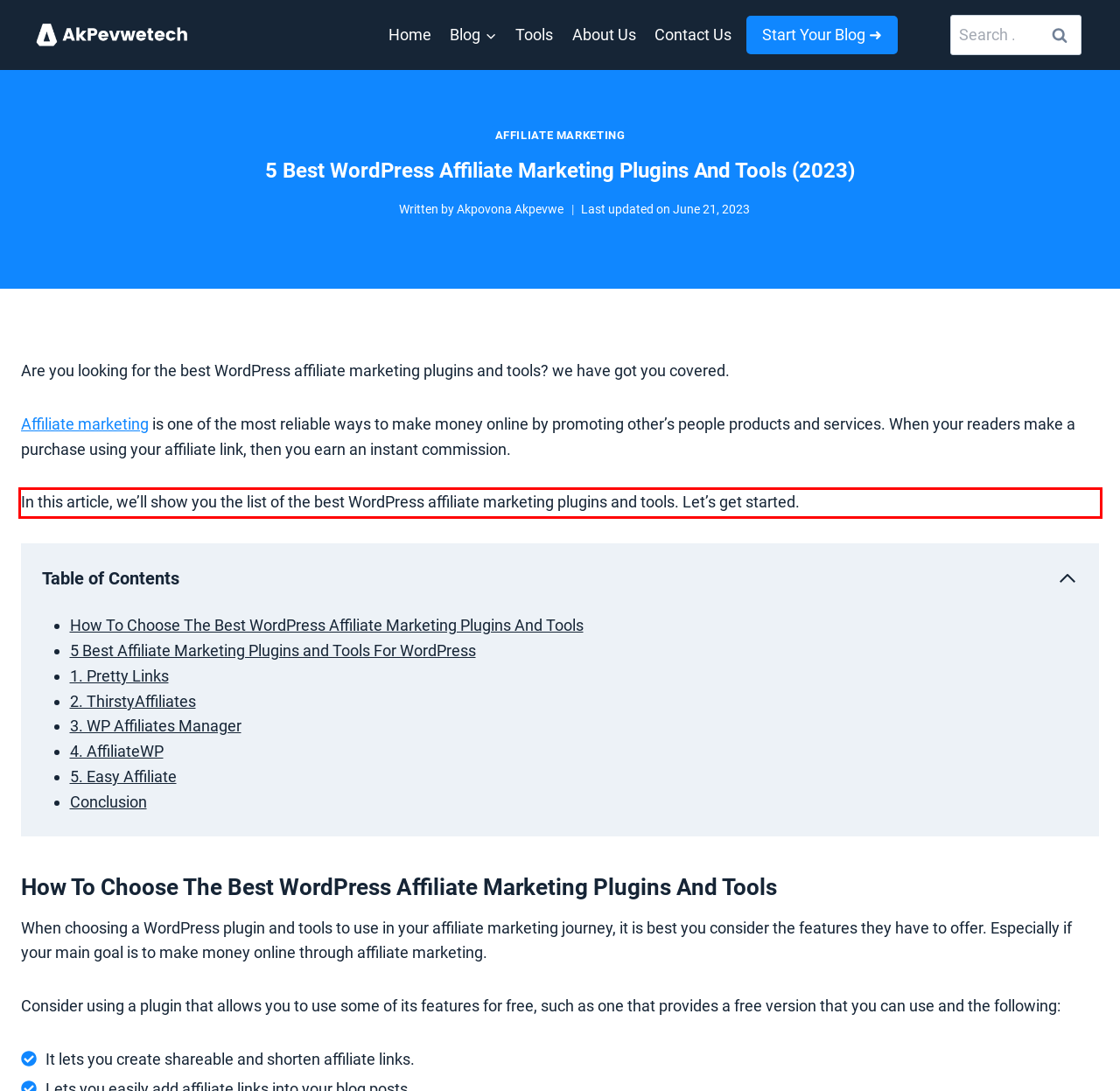Observe the screenshot of the webpage, locate the red bounding box, and extract the text content within it.

In this article, we’ll show you the list of the best WordPress affiliate marketing plugins and tools. Let’s get started.